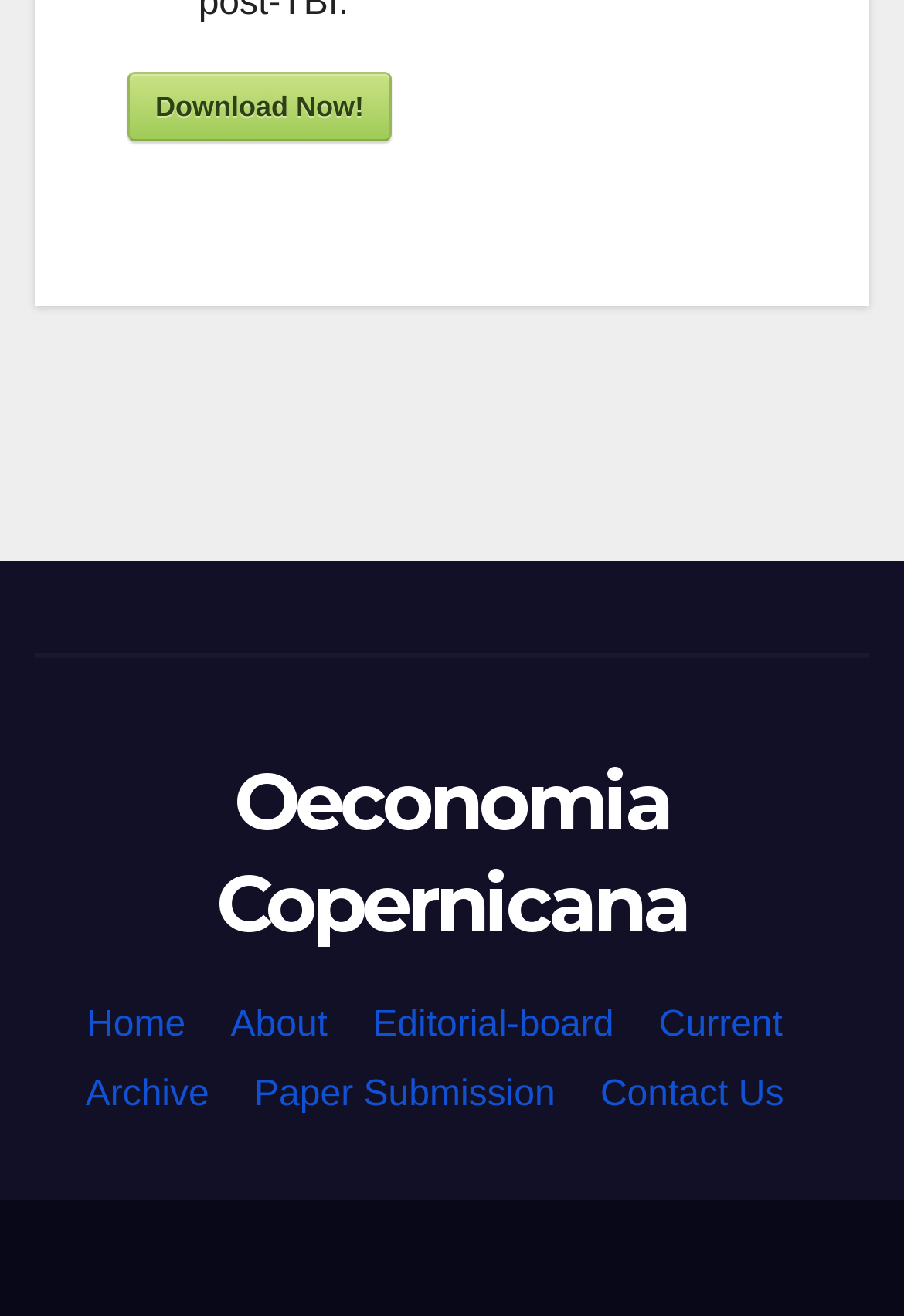Could you locate the bounding box coordinates for the section that should be clicked to accomplish this task: "visit the home page".

[0.096, 0.764, 0.205, 0.794]